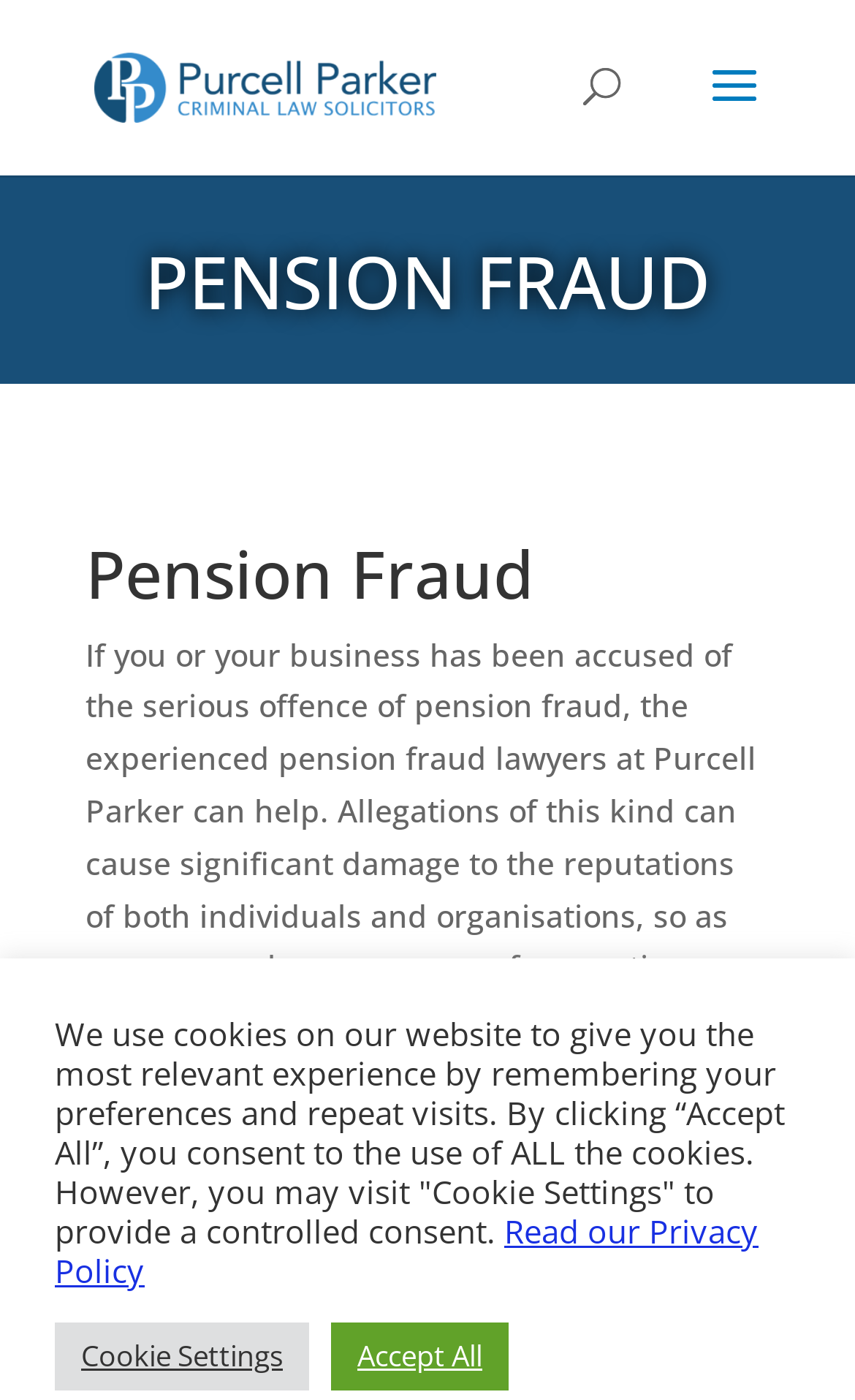What is the name of the law solicitors?
Using the image, elaborate on the answer with as much detail as possible.

The name of the law solicitors can be found in the top-left corner of the webpage, where it says 'Purcell Parker - Criminal Law Solicitors'.